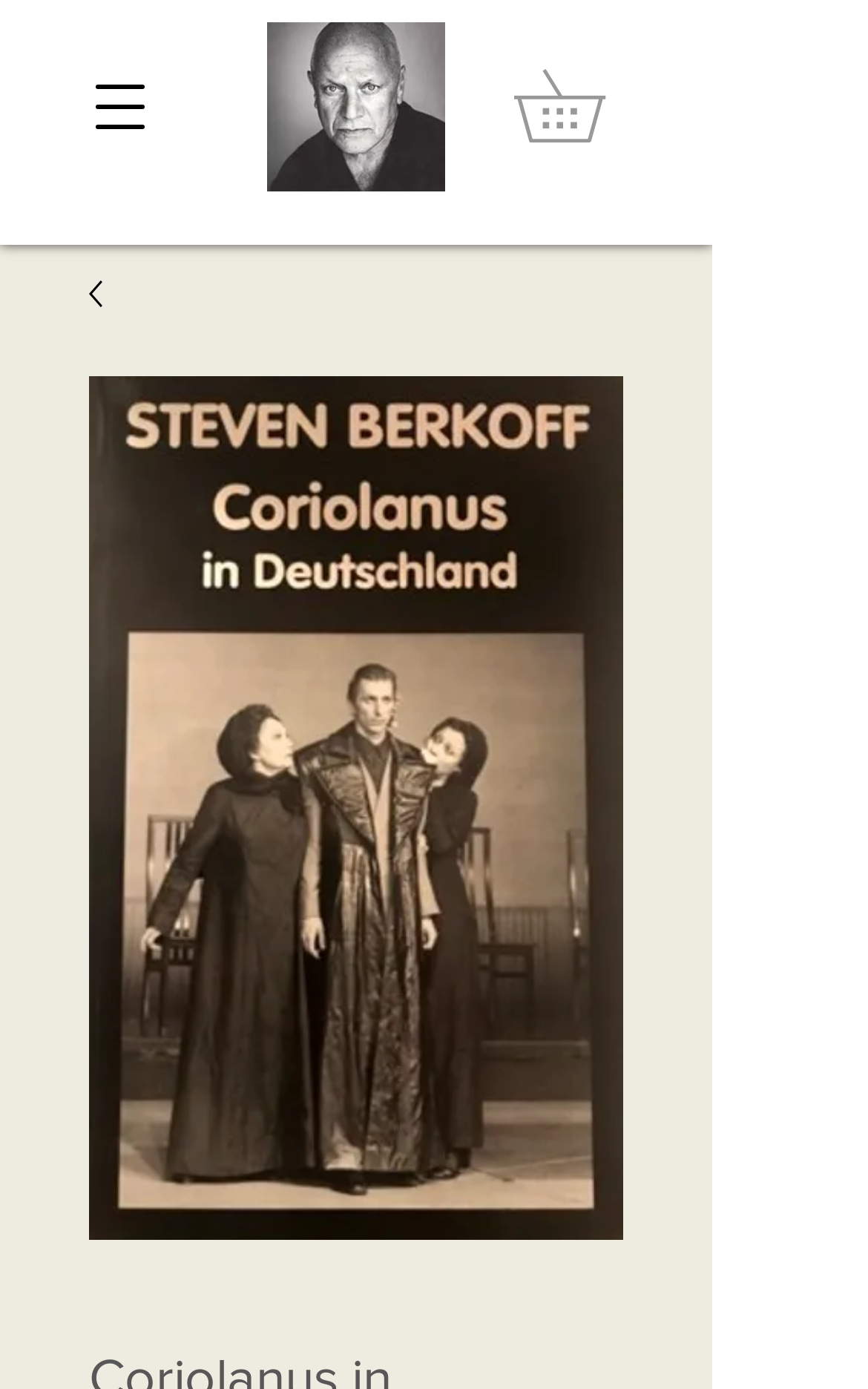Who signed the book?
Examine the image and give a concise answer in one word or a short phrase.

Steven Berkoff